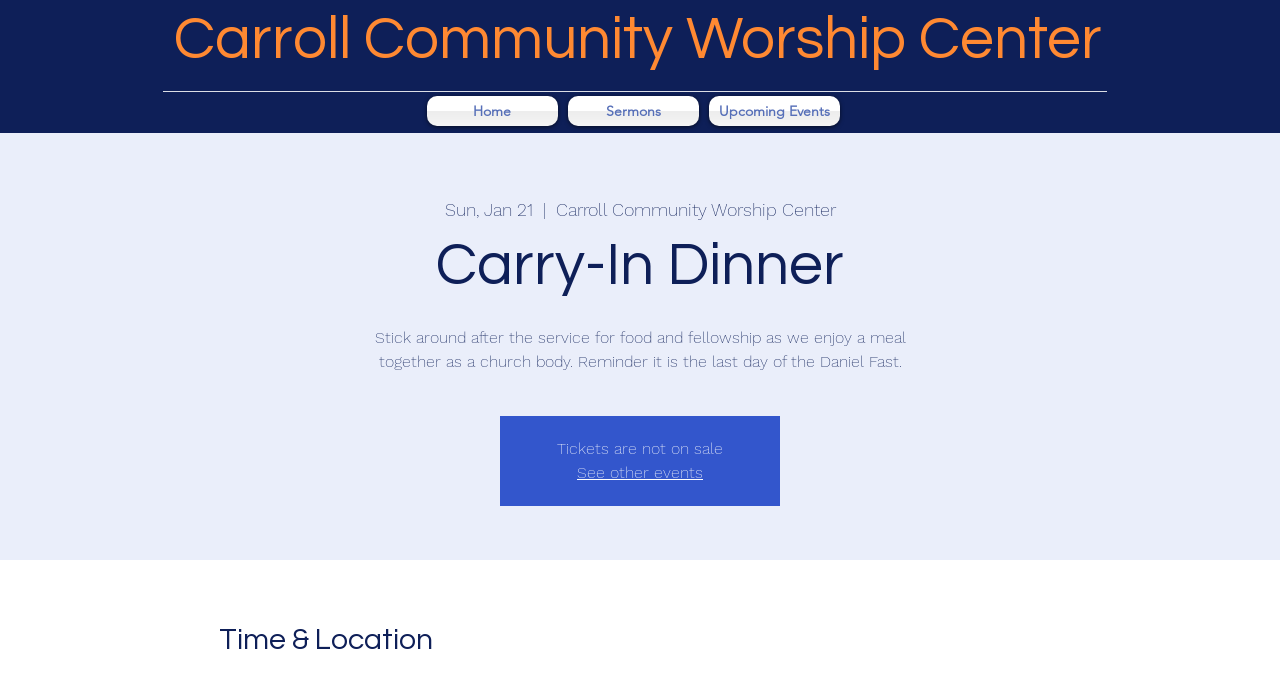Respond to the following question using a concise word or phrase: 
What is the name of the worship center?

Carroll Community Worship Center